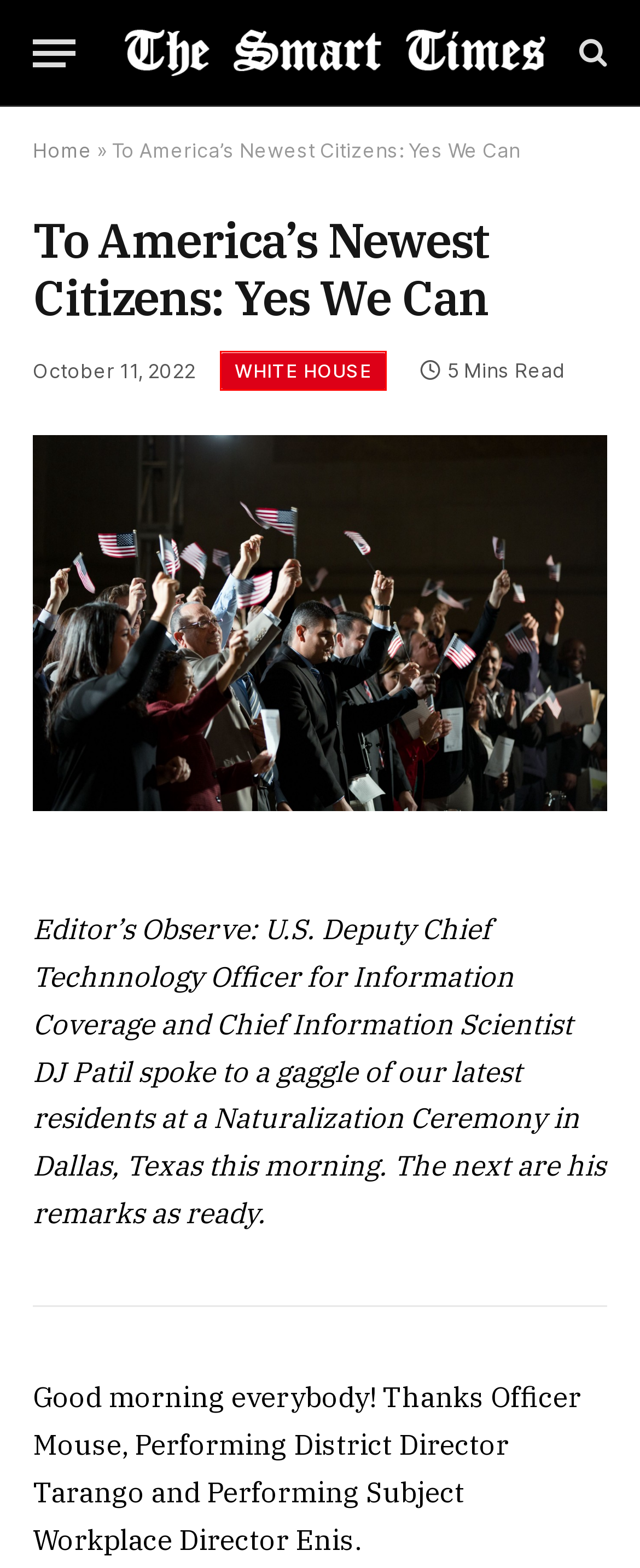Examine the screenshot of a webpage with a red bounding box around a UI element. Select the most accurate webpage description that corresponds to the new page after clicking the highlighted element. Here are the choices:
A. Lifestyle Archives - Mnews
B. MNews - Government News, Business, Financial & Economic News, USA & World News
C. Artificial Intelligence, Automation, and the Economy - Mnews
D. Business Archives - Mnews
E. White House Archives - Mnews
F. Immigration Archives - Mnews
G. Tax Archives - Mnews
H. New Lenses on the First Social Media Presidency - Mnews

E